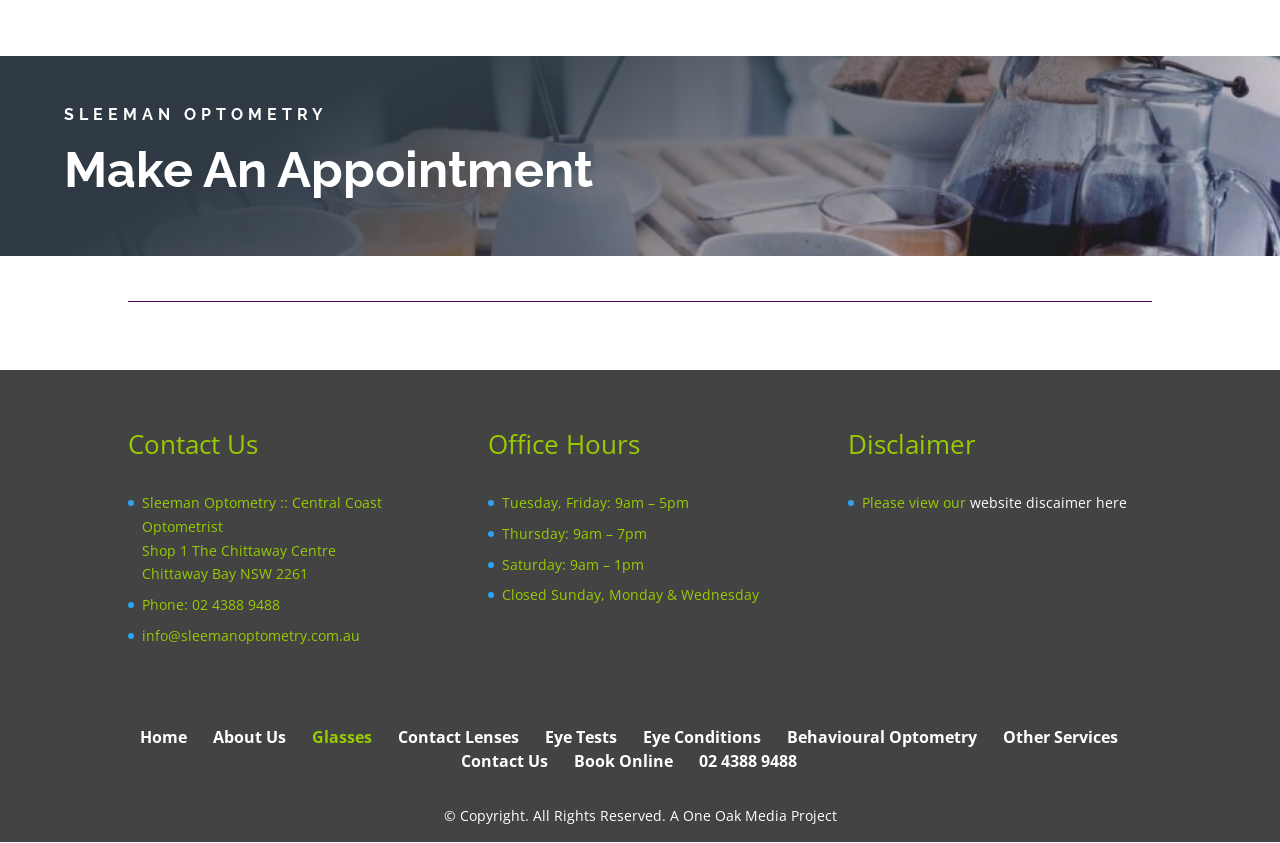Please find the bounding box coordinates of the element's region to be clicked to carry out this instruction: "Click 'About Us'".

[0.166, 0.861, 0.223, 0.887]